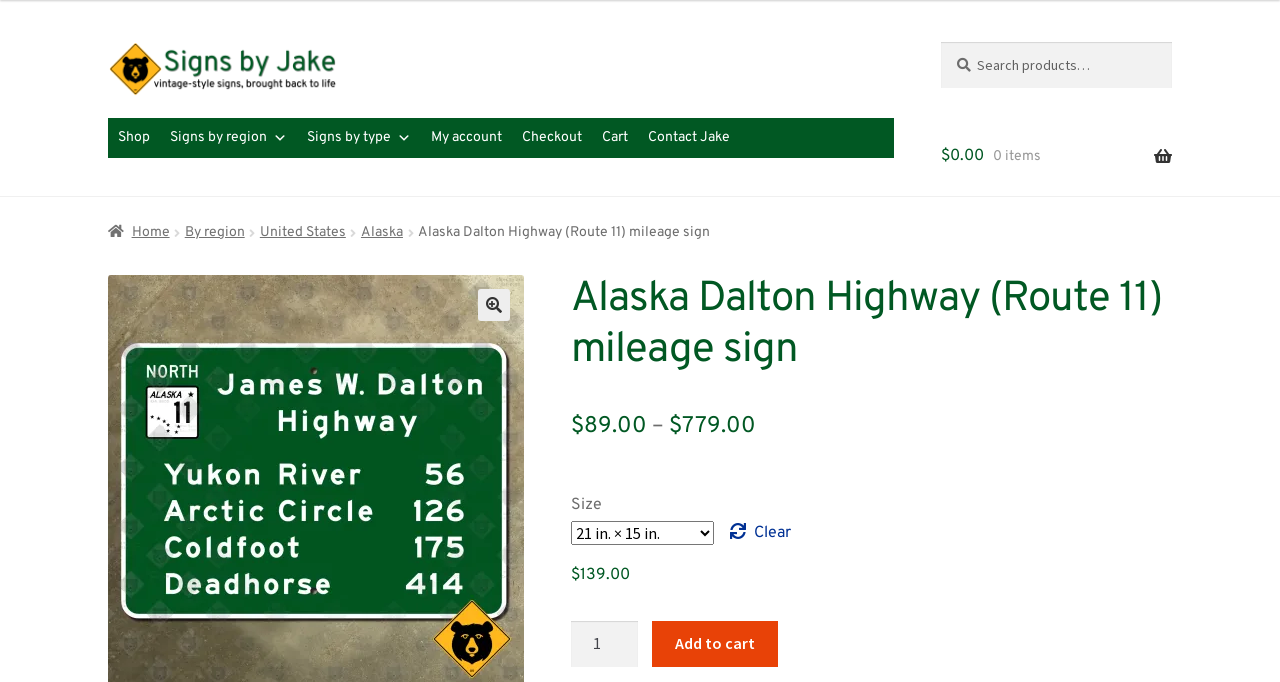Determine the bounding box coordinates in the format (top-left x, top-left y, bottom-right x, bottom-right y). Ensure all values are floating point numbers between 0 and 1. Identify the bounding box of the UI element described by: $0.00 0 items

[0.735, 0.174, 0.916, 0.287]